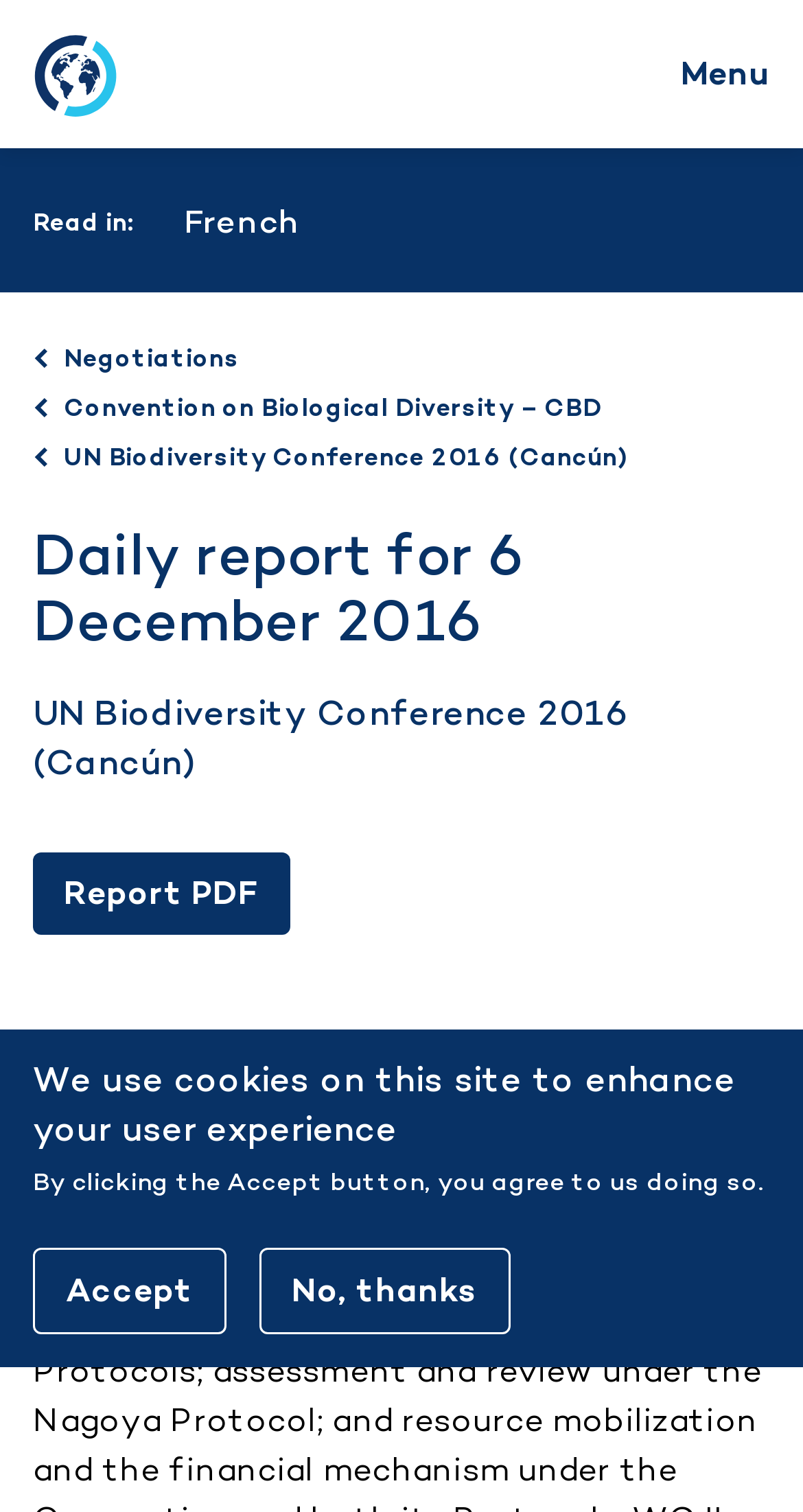Find the bounding box coordinates of the element you need to click on to perform this action: 'View the daily report in PDF'. The coordinates should be represented by four float values between 0 and 1, in the format [left, top, right, bottom].

[0.041, 0.564, 0.362, 0.618]